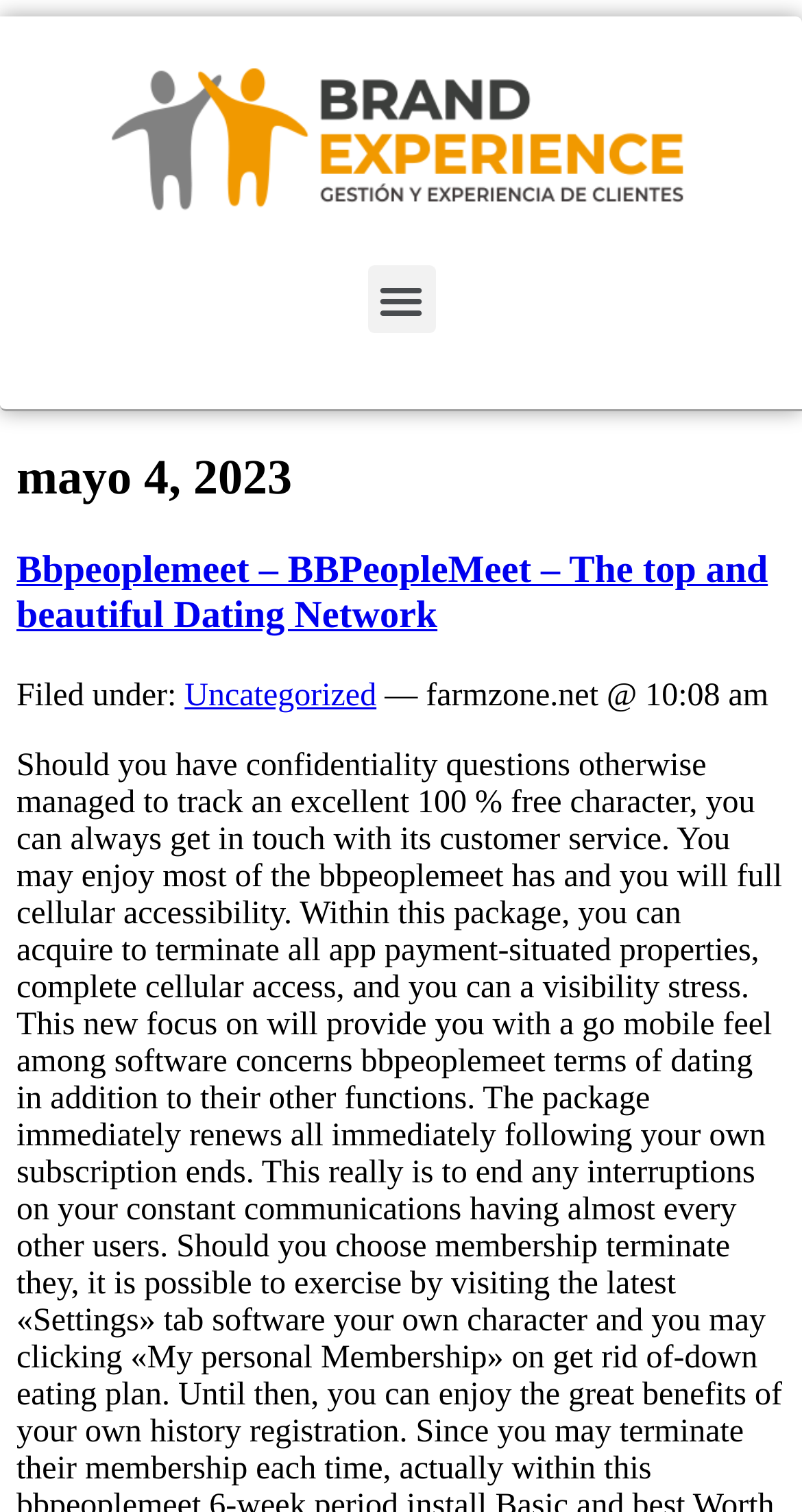Is the menu toggle button expanded?
Relying on the image, give a concise answer in one word or a brief phrase.

No